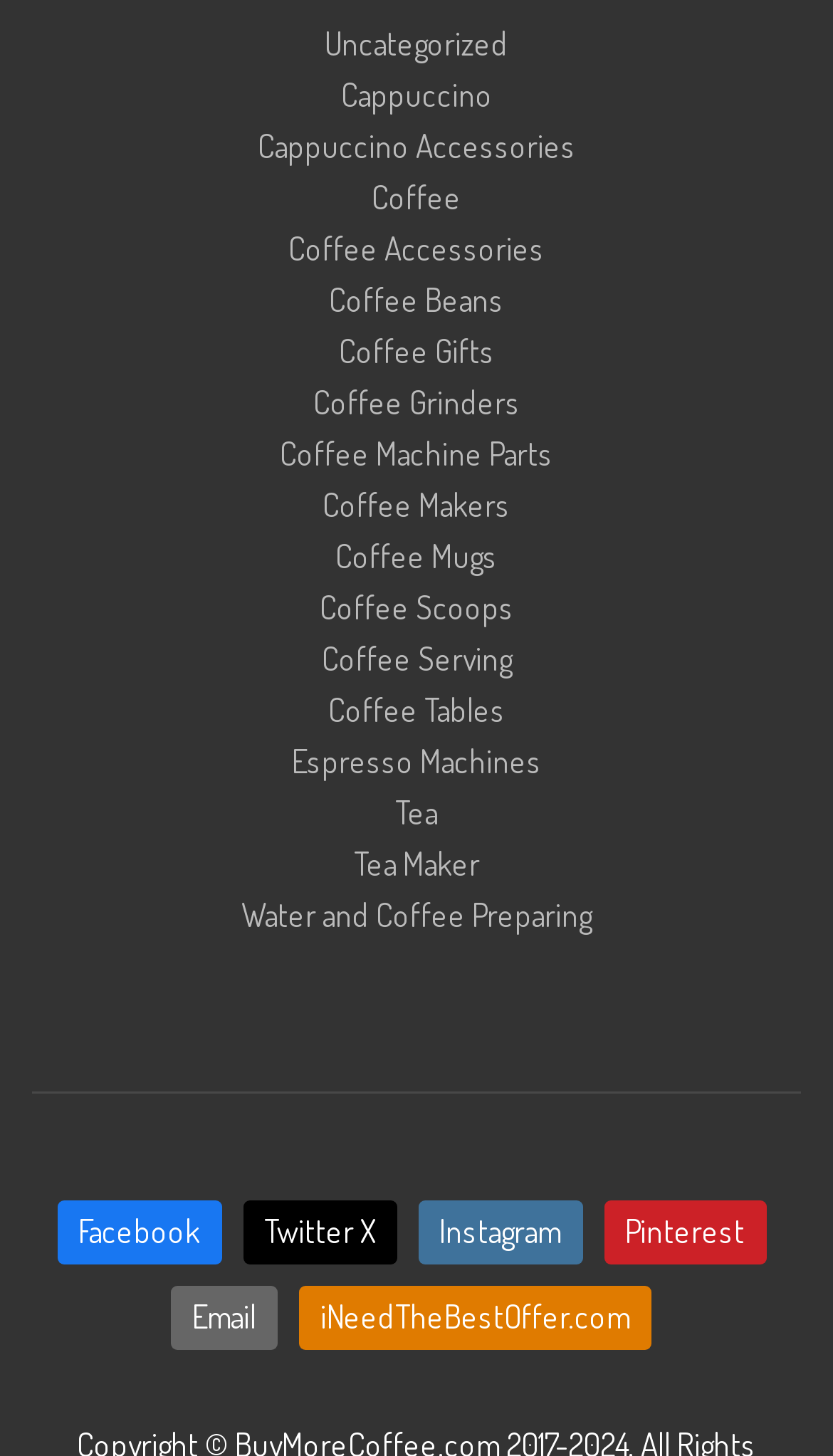What is the name of the website mentioned at the bottom of the webpage?
Look at the image and answer the question with a single word or phrase.

iNeedTheBestOffer.com